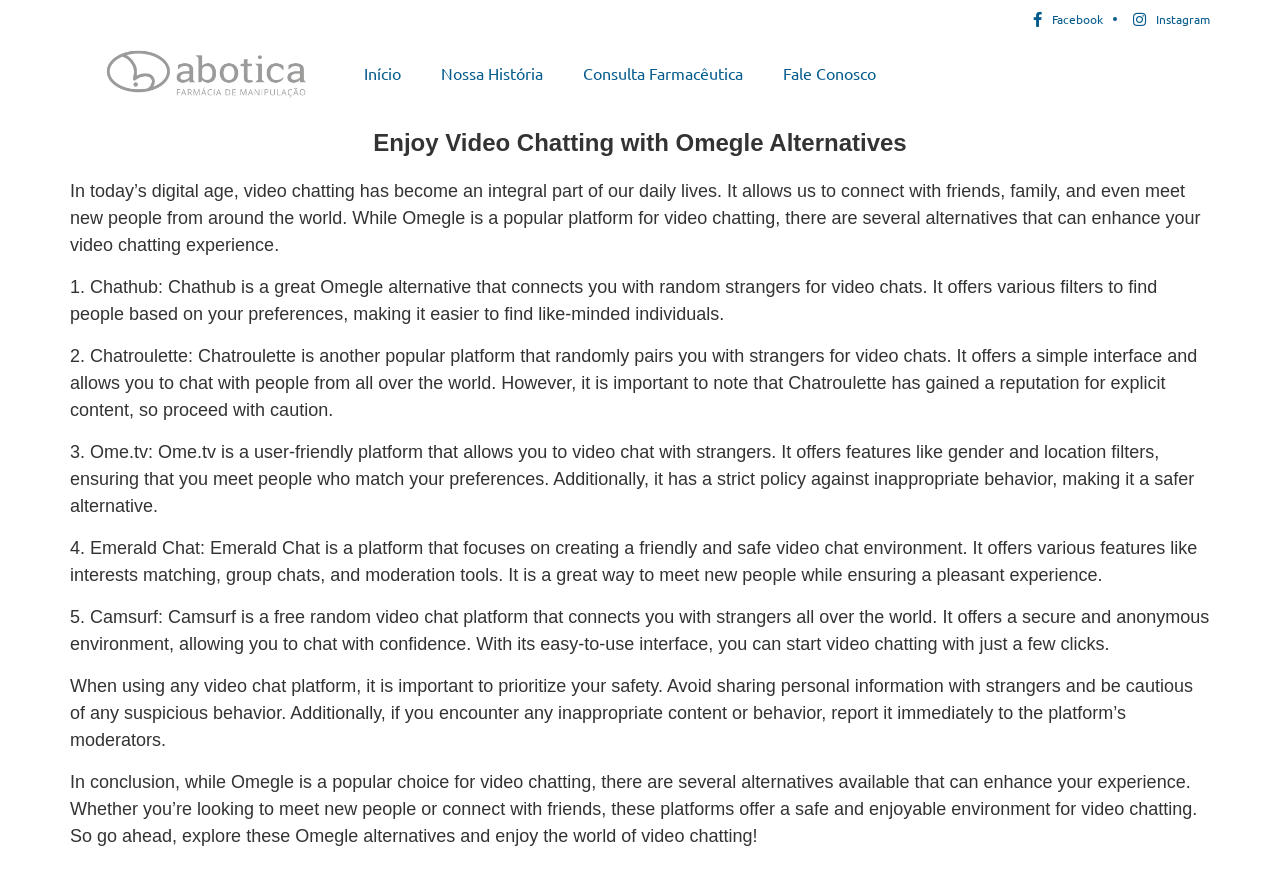Please predict the bounding box coordinates (top-left x, top-left y, bottom-right x, bottom-right y) for the UI element in the screenshot that fits the description: Instagram

[0.881, 0.011, 0.945, 0.032]